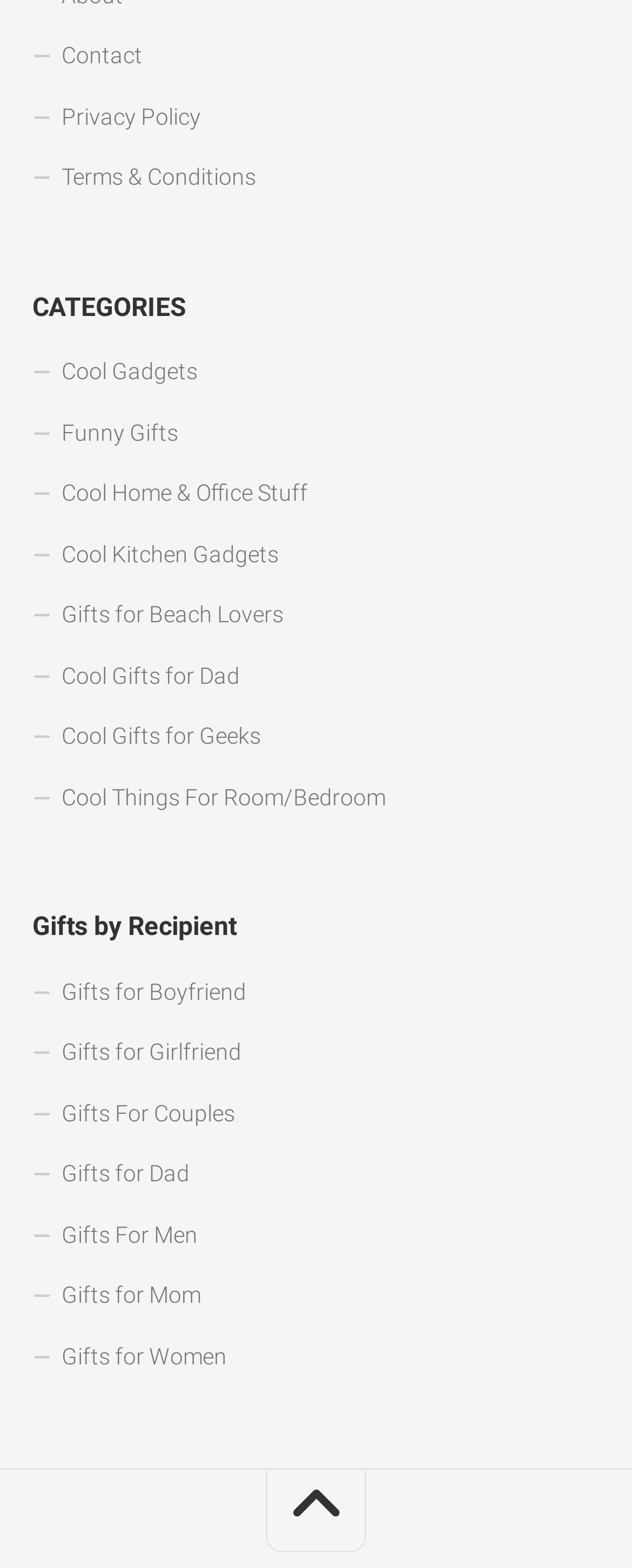Find the bounding box coordinates for the area that should be clicked to accomplish the instruction: "Explore cool gadgets".

[0.051, 0.218, 0.949, 0.257]